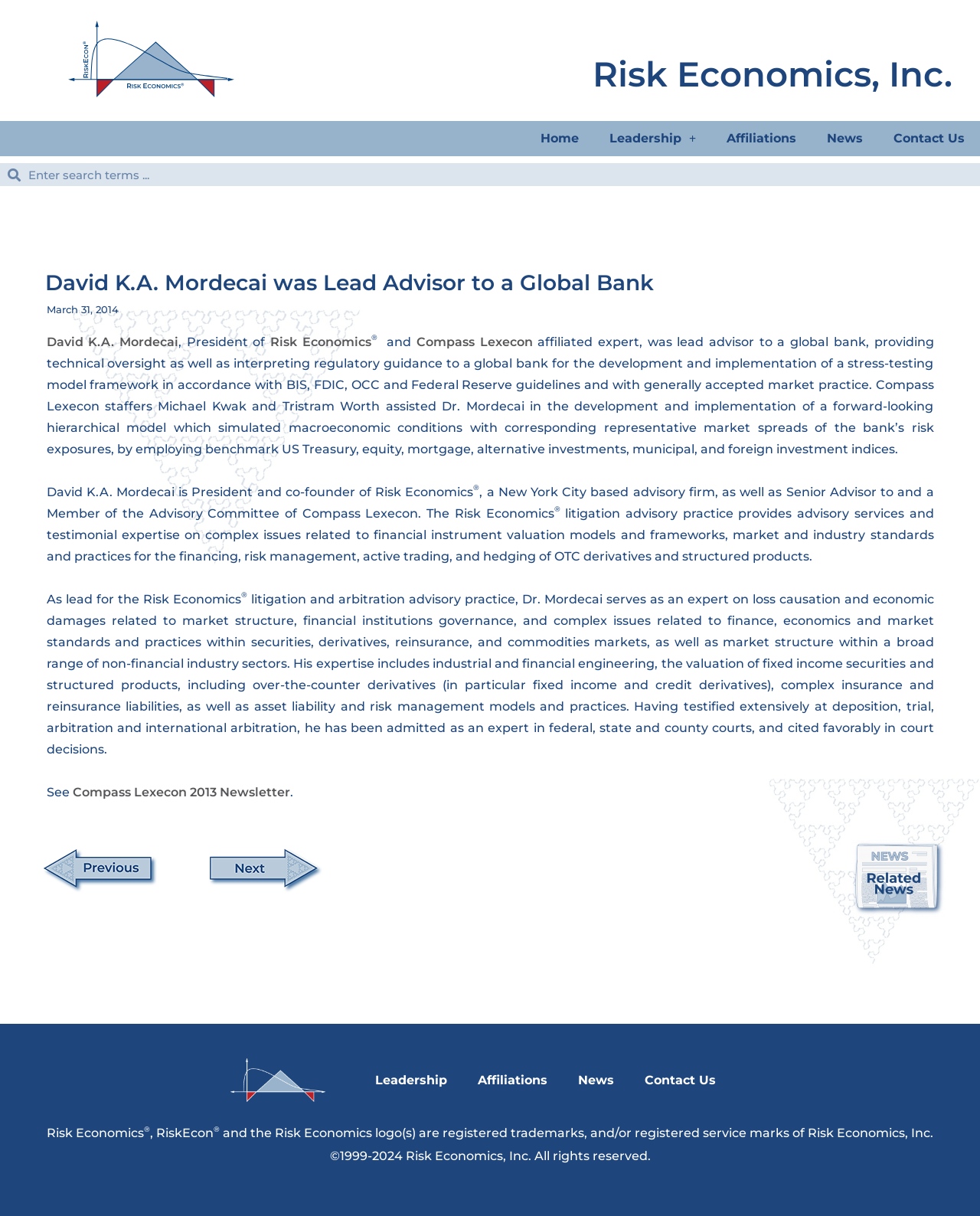What is the name of the company?
Provide an in-depth and detailed explanation in response to the question.

I found the answer by looking at the heading element with the text 'Risk Economics, Inc.' which is located at the top of the webpage, indicating that it is the name of the company.